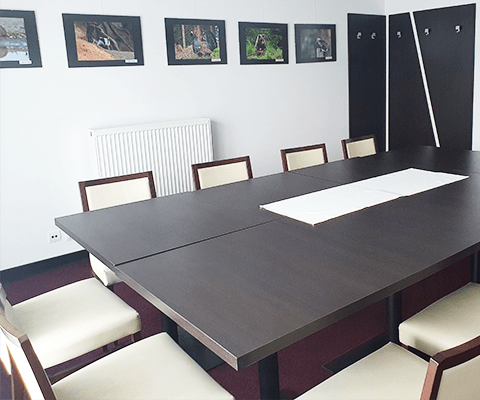With reference to the screenshot, provide a detailed response to the question below:
What is the purpose of the radiator in the room?

The caption states that the radiator is present 'to ensure the room remains cozy', implying its purpose is to maintain a comfortable temperature.